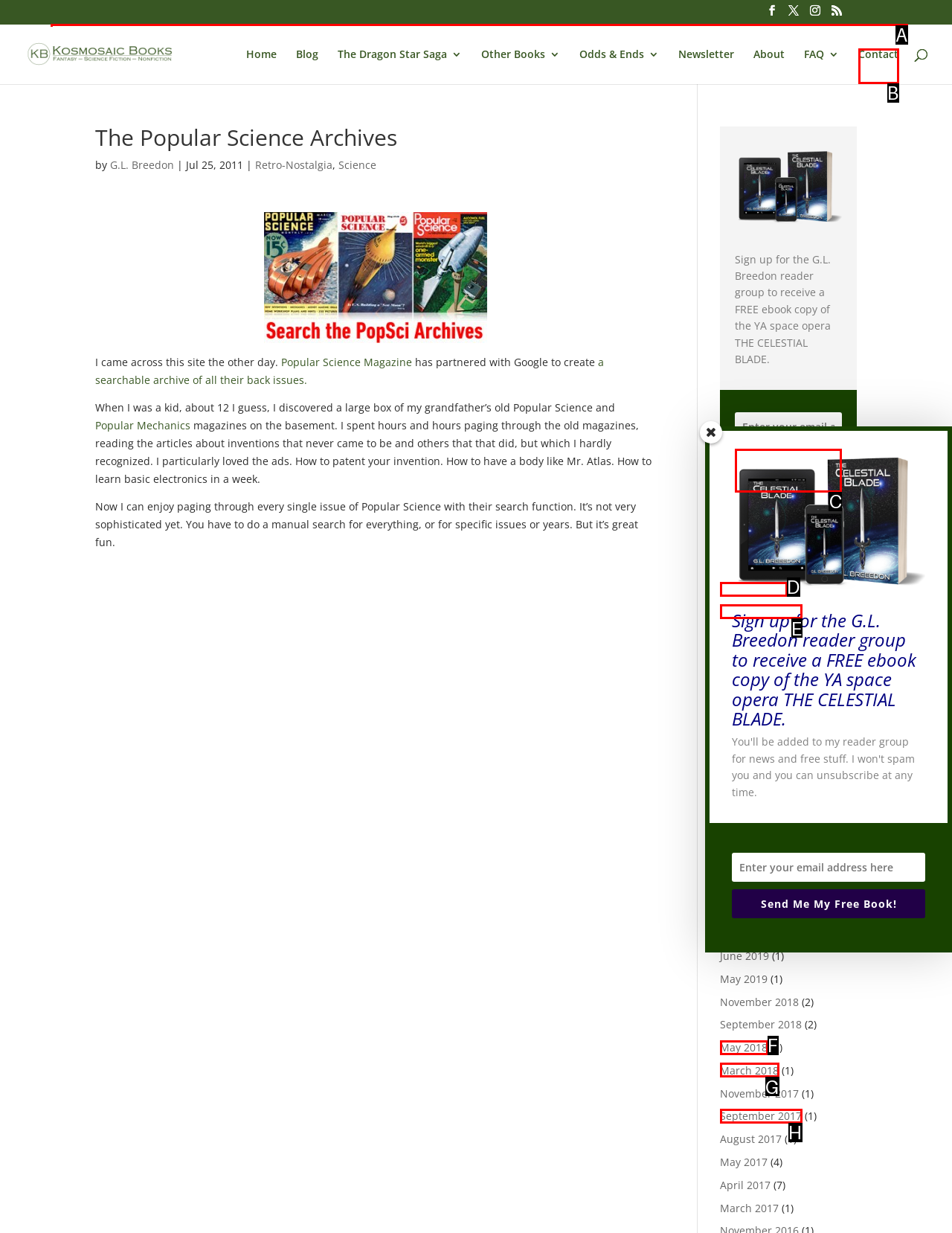Identify the correct option to click in order to complete this task: Sign up for the G.L. Breedon reader group
Answer with the letter of the chosen option directly.

C